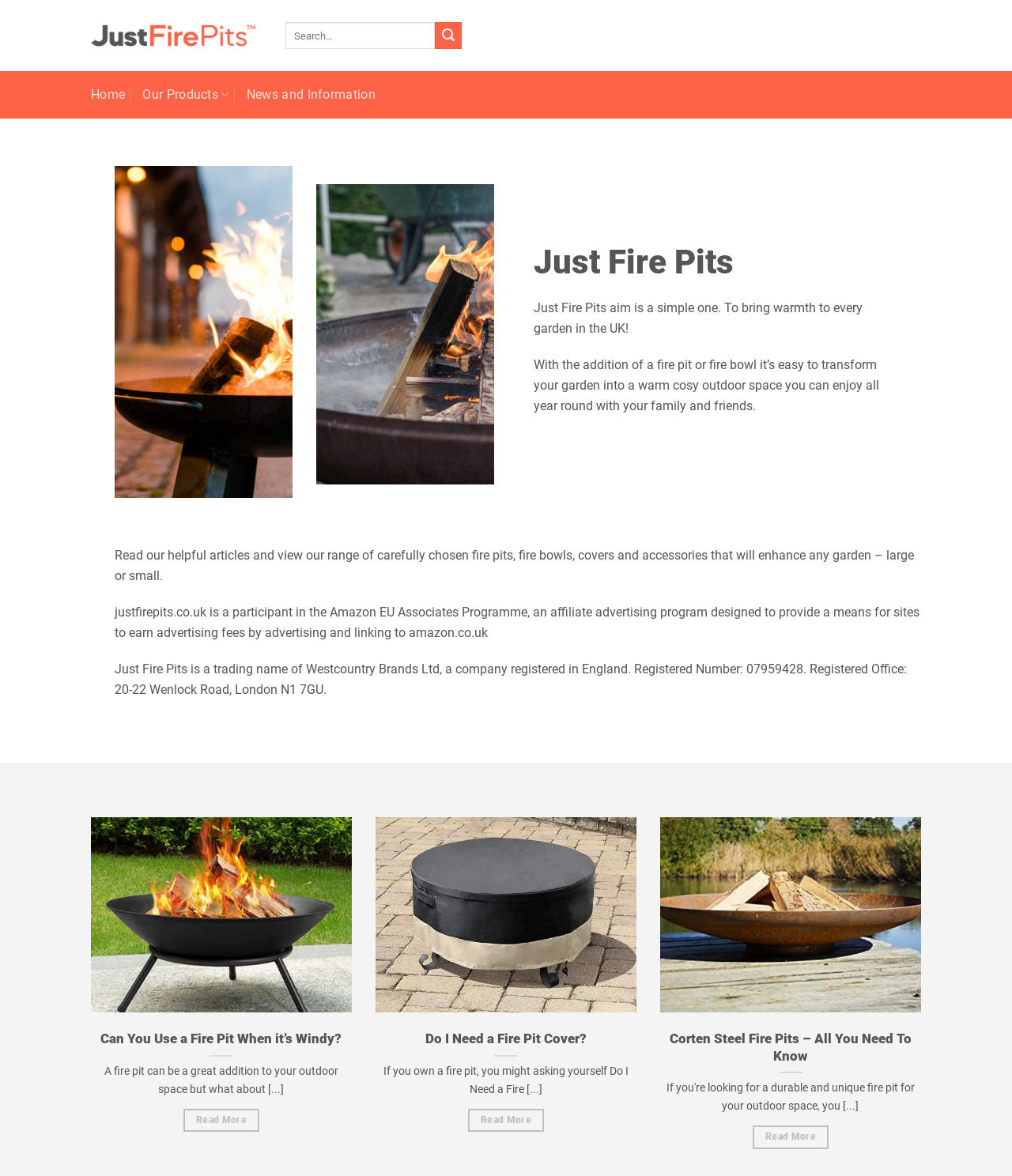Pinpoint the bounding box coordinates of the element to be clicked to execute the instruction: "Go to the home page".

[0.09, 0.069, 0.124, 0.093]